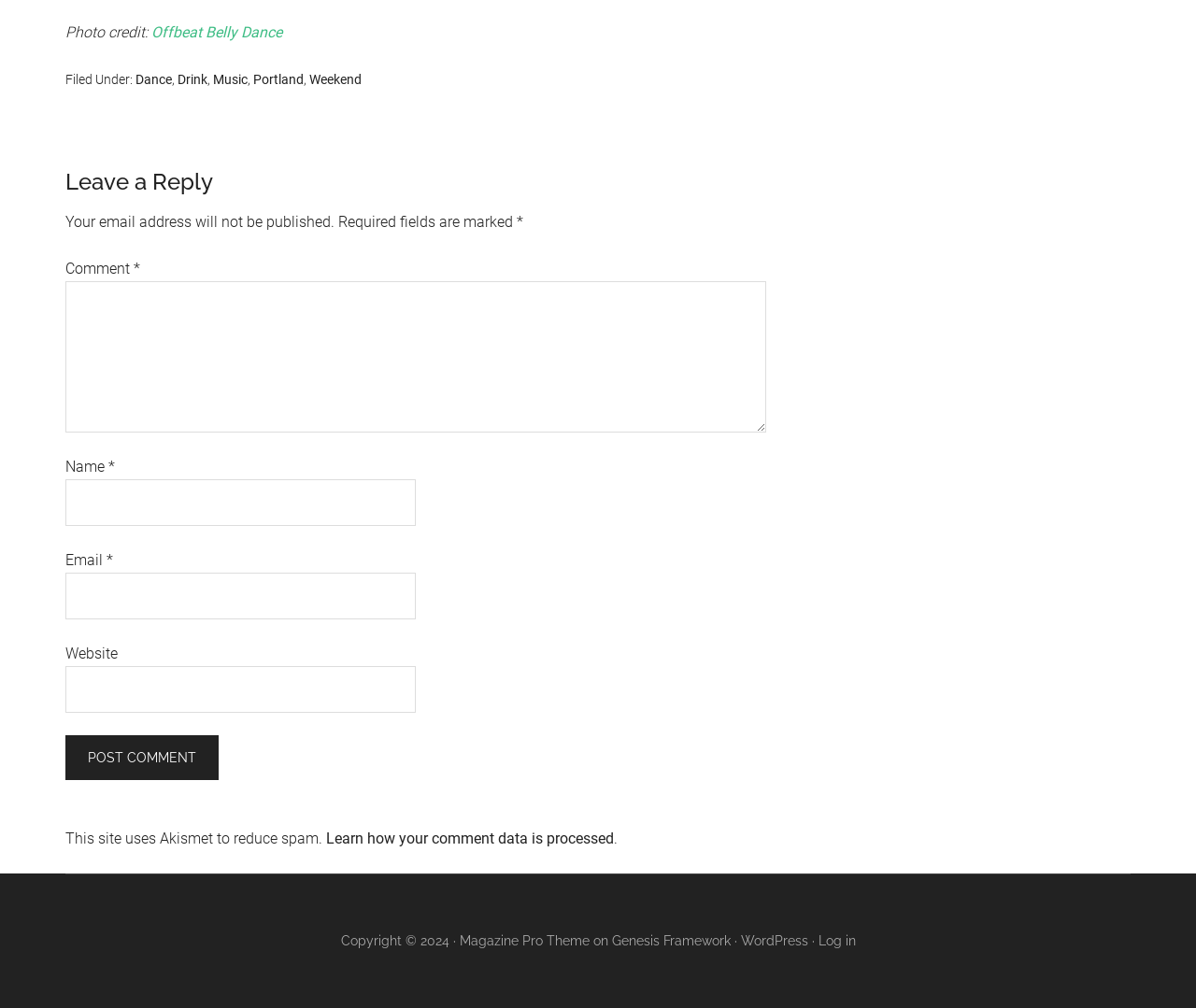Please respond to the question using a single word or phrase:
What is the purpose of the ' Filed Under:' section?

To categorize posts